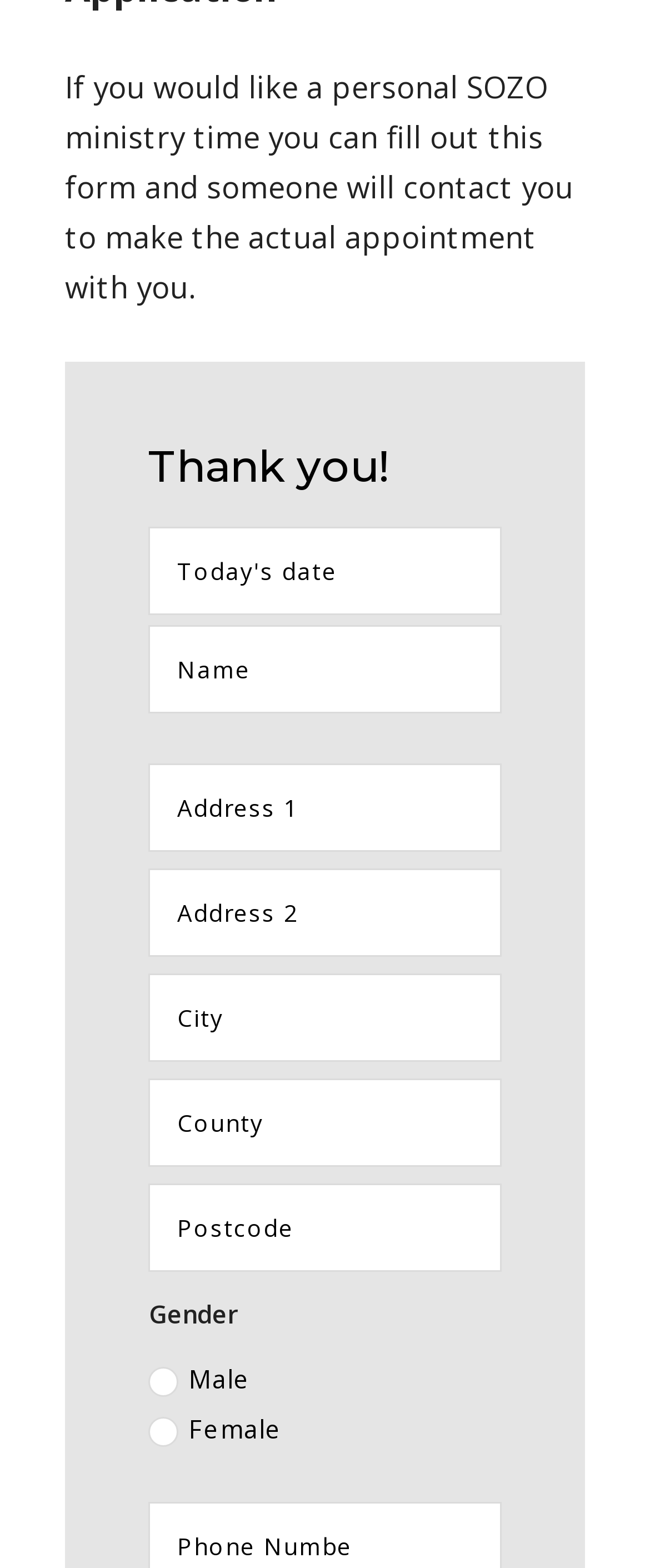Given the element description "name="et_pb_contact_county_0" placeholder="County"" in the screenshot, predict the bounding box coordinates of that UI element.

[0.229, 0.604, 0.772, 0.66]